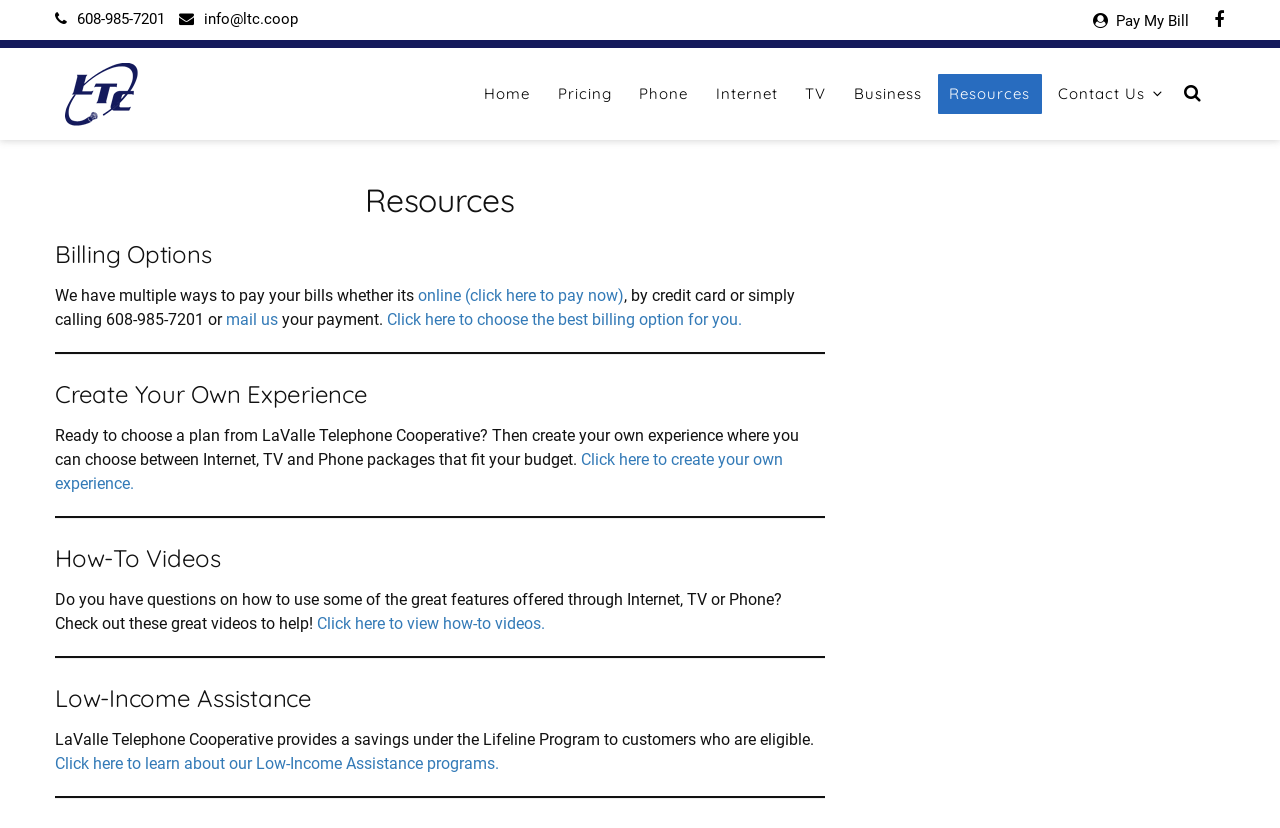Use a single word or phrase to answer the question: What is the purpose of the how-to videos?

Help with Internet, TV, or Phone features